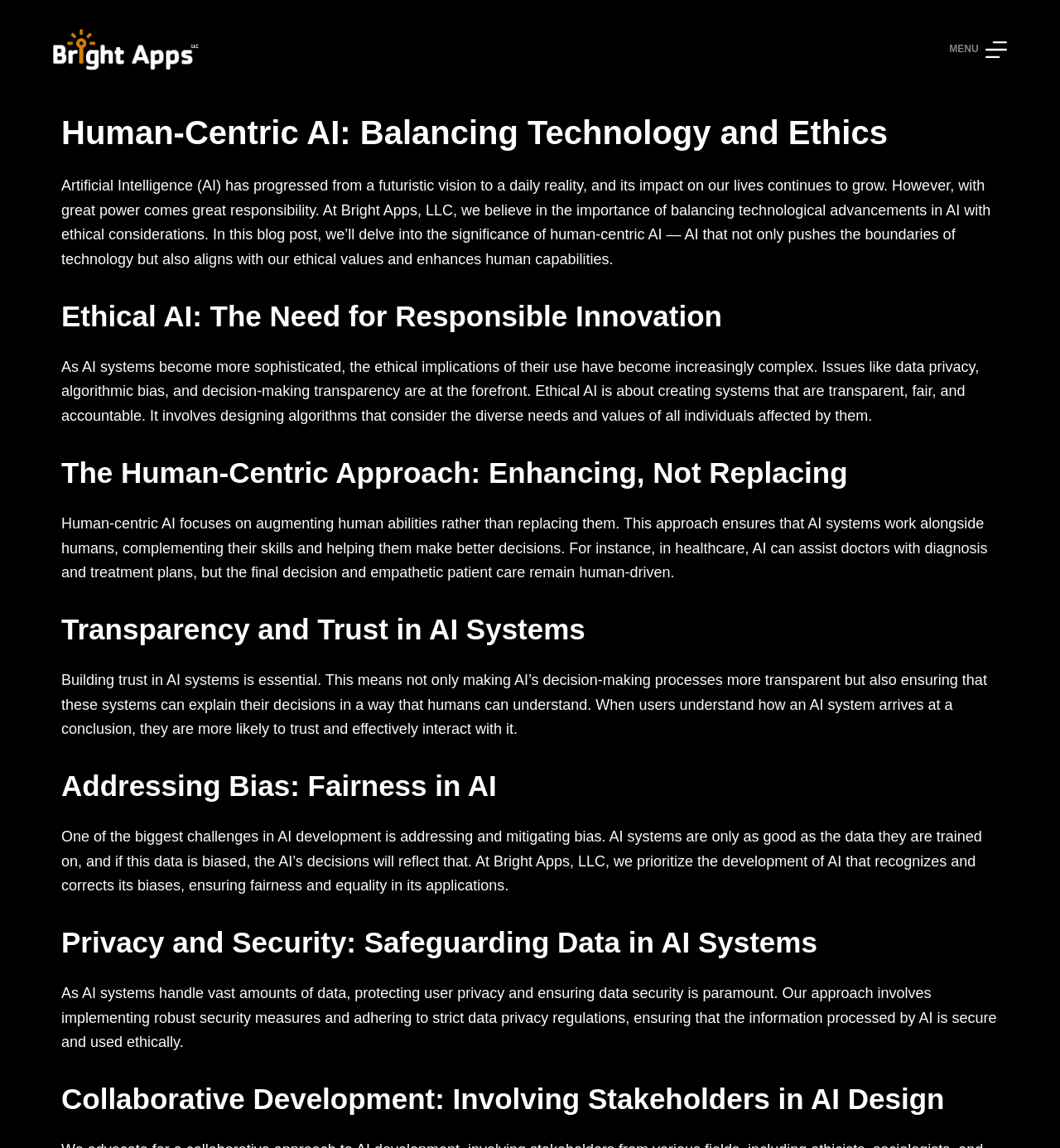Please respond in a single word or phrase: 
What is the name of the company mentioned on the webpage?

Bright Apps LLC